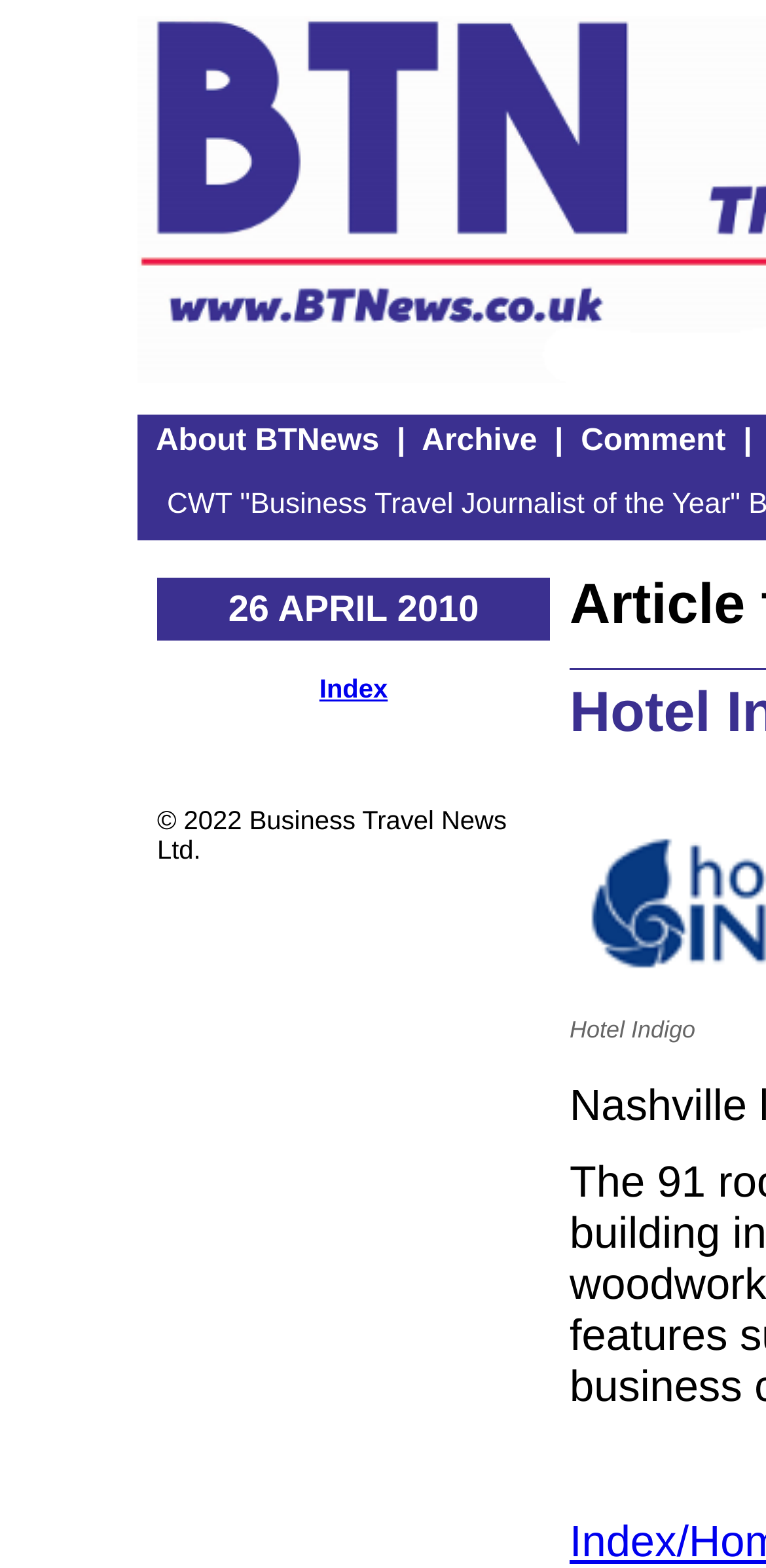Please find the bounding box for the following UI element description. Provide the coordinates in (top-left x, top-left y, bottom-right x, bottom-right y) format, with values between 0 and 1: Index

[0.417, 0.43, 0.506, 0.449]